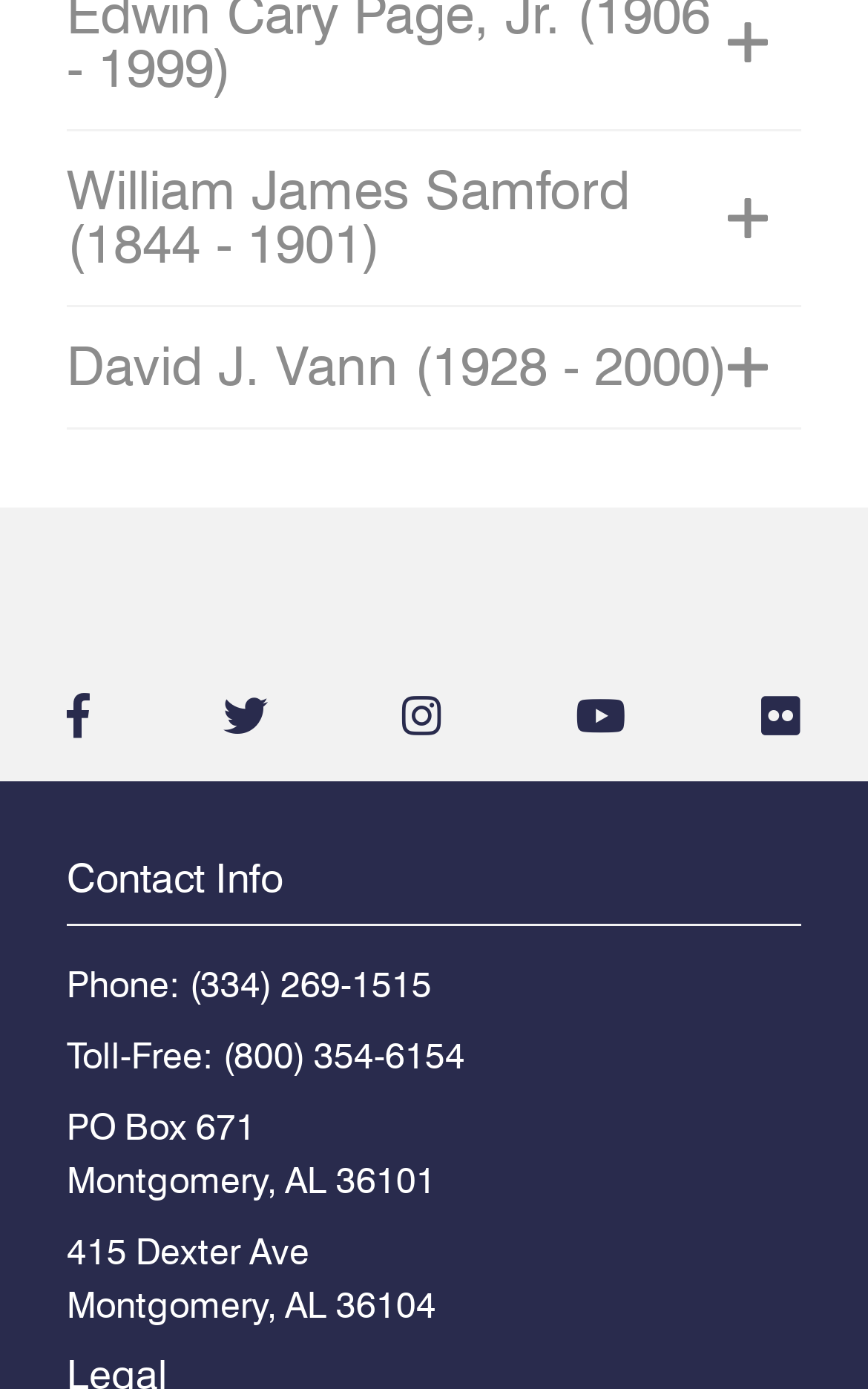Provide your answer to the question using just one word or phrase: What is the address of the location?

415 Dexter Ave, Montgomery, AL 36104